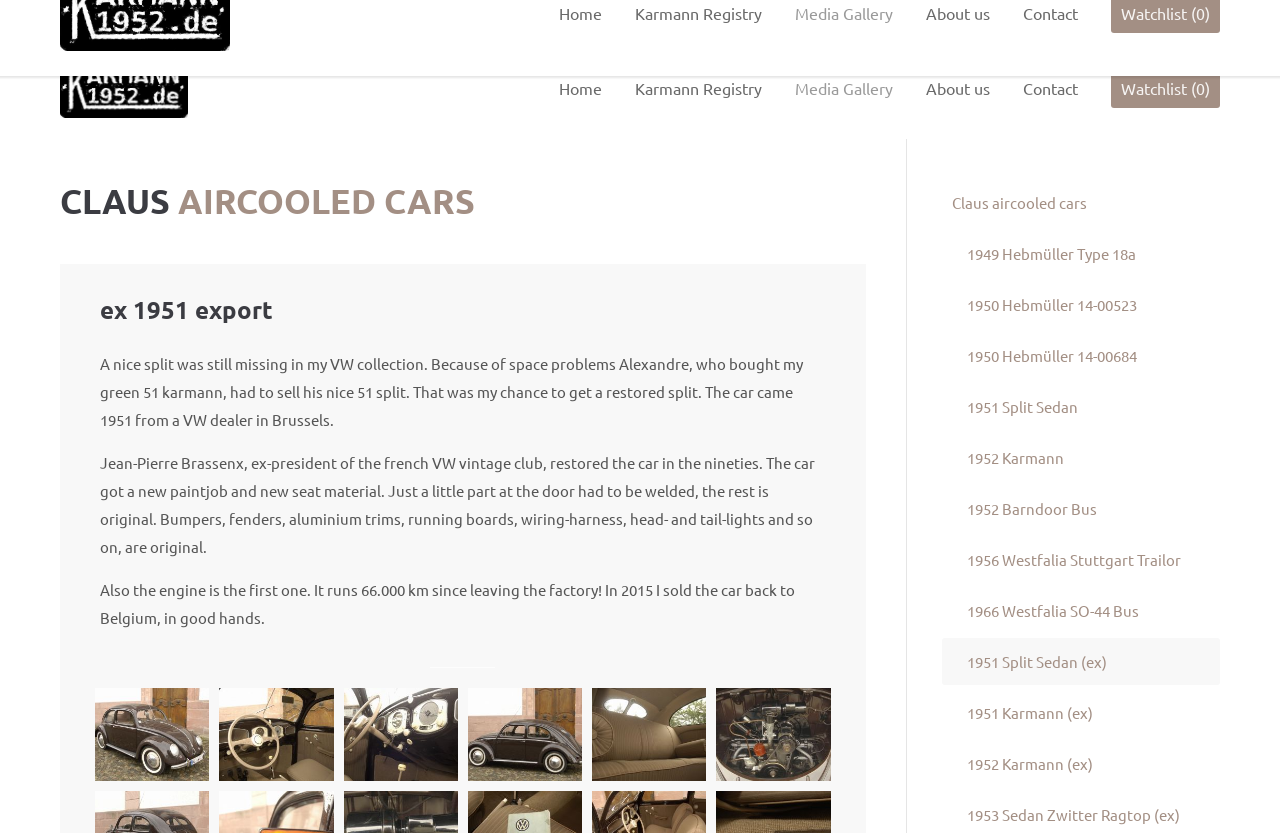Describe the entire webpage, focusing on both content and design.

This webpage is about a 1951 Split Sedan, specifically one that was exported and restored. At the top, there are four error messages indicating that certain items do not exist. Below these errors, there are two icons, one with an envelope symbol and the other with an information symbol, both located at the top-right corner of the page.

The main navigation menu is situated below the icons, with links to "Home", "Karmann Registry", "Media Gallery", "About us", "Contact", and "Watchlist (0)". 

The page is divided into two main sections. The left section contains a heading "CLAUS AIRCOOLED CARS" followed by a subheading "ex 1951 export". Below this, there are three paragraphs of text describing the car's history, including its restoration and ownership.

On the right side, there are several links to other car models, including Hebmüller and Karmann models from the 1950s and 1960s. These links are arranged vertically, with the most recent models at the top.

At the bottom of the page, there are six figures, likely images of the 1951 Split Sedan, arranged horizontally across the page.